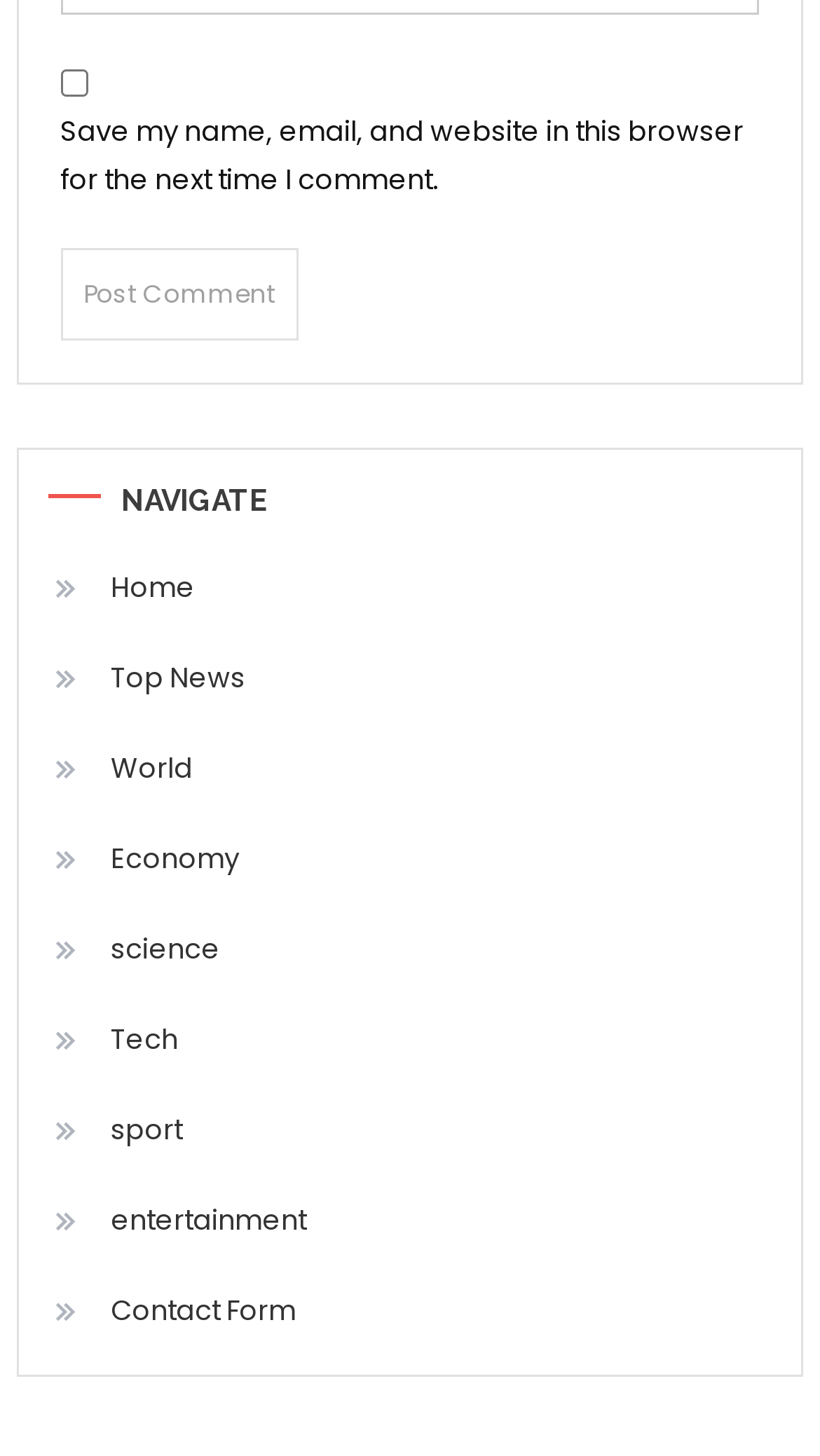Please identify the bounding box coordinates of the clickable element to fulfill the following instruction: "Save my information for next time". The coordinates should be four float numbers between 0 and 1, i.e., [left, top, right, bottom].

[0.074, 0.048, 0.107, 0.067]